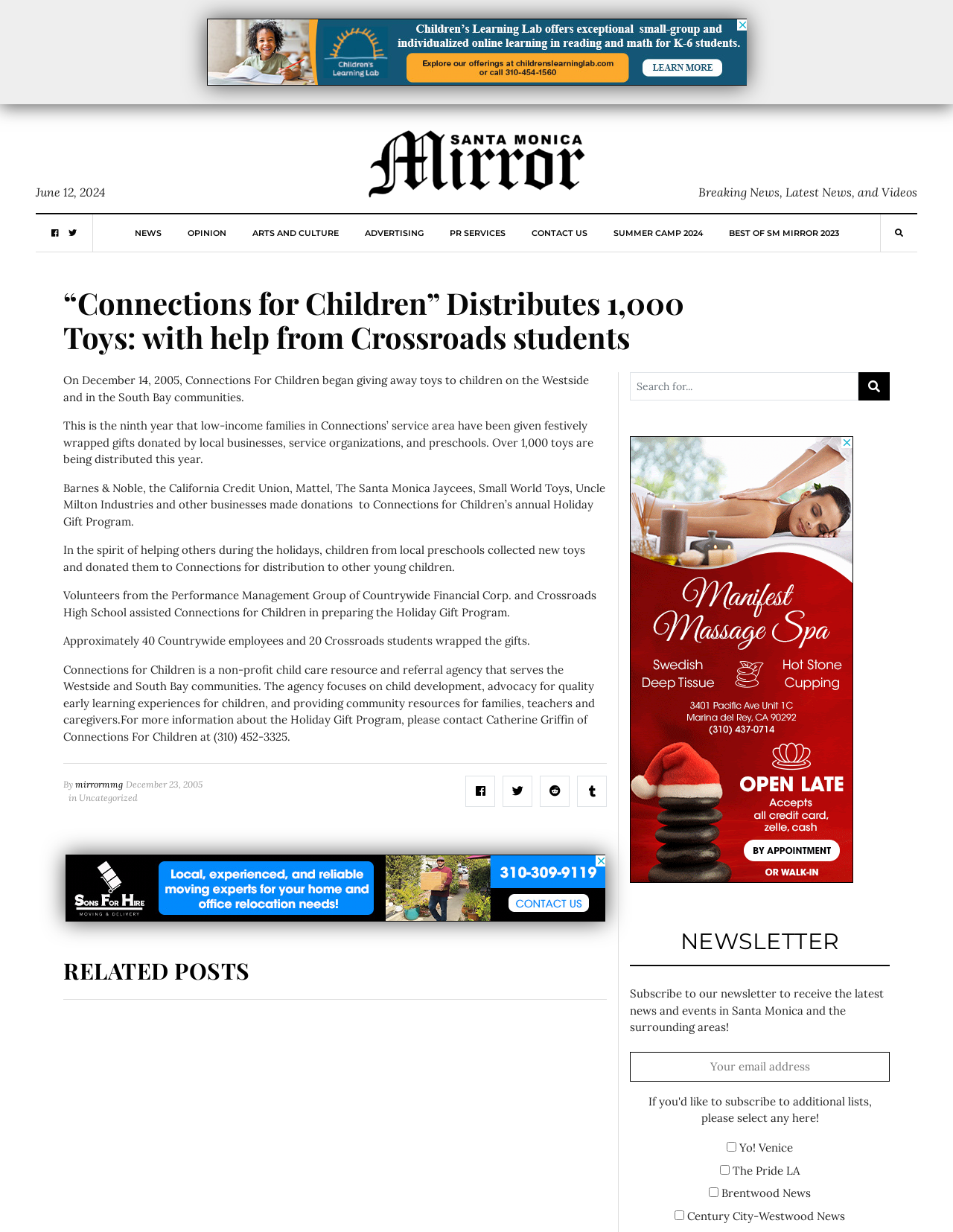What is the name of the school that assisted in preparing the Holiday Gift Program?
Answer the question using a single word or phrase, according to the image.

Crossroads High School